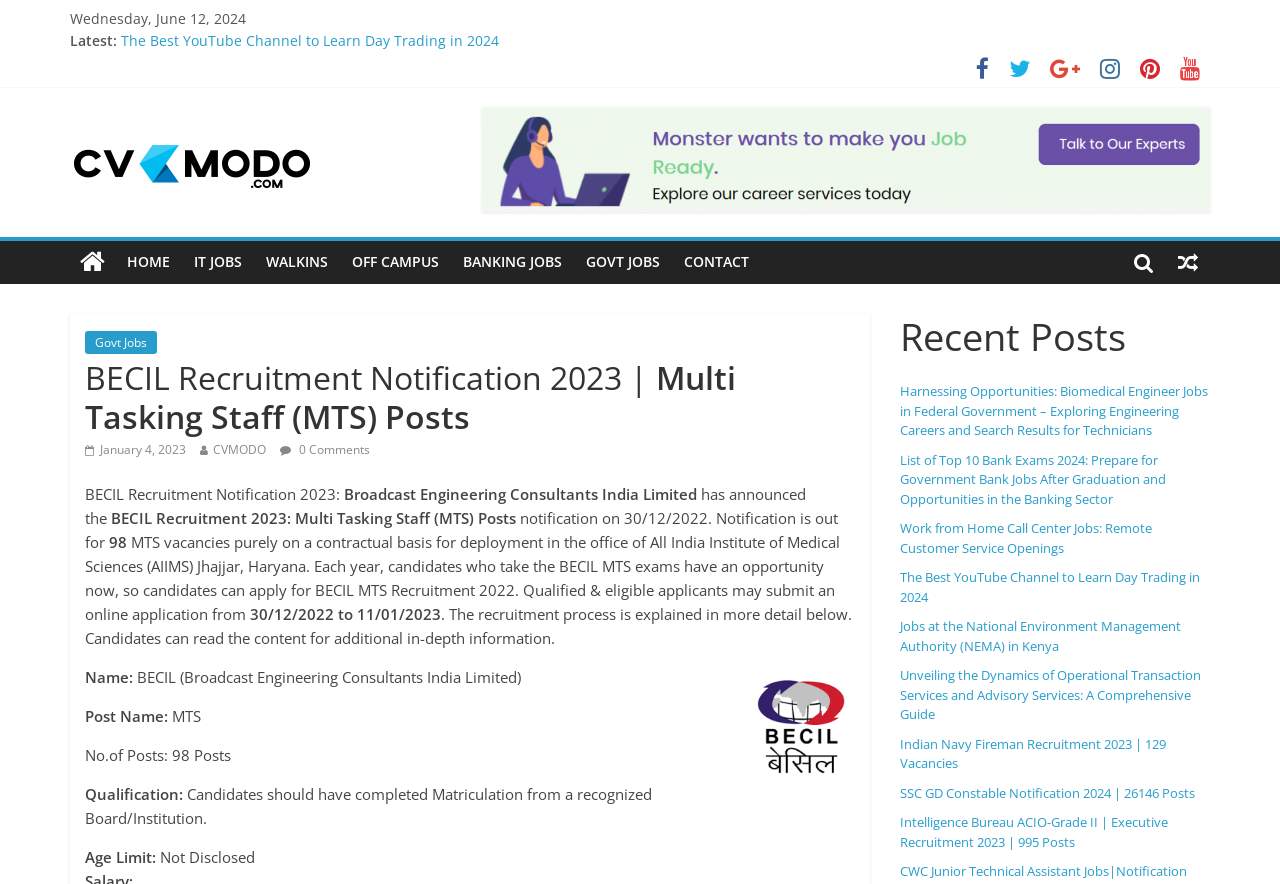Please locate the bounding box coordinates of the element's region that needs to be clicked to follow the instruction: "Visit the 'IT JOBS' page". The bounding box coordinates should be provided as four float numbers between 0 and 1, i.e., [left, top, right, bottom].

[0.142, 0.273, 0.198, 0.321]